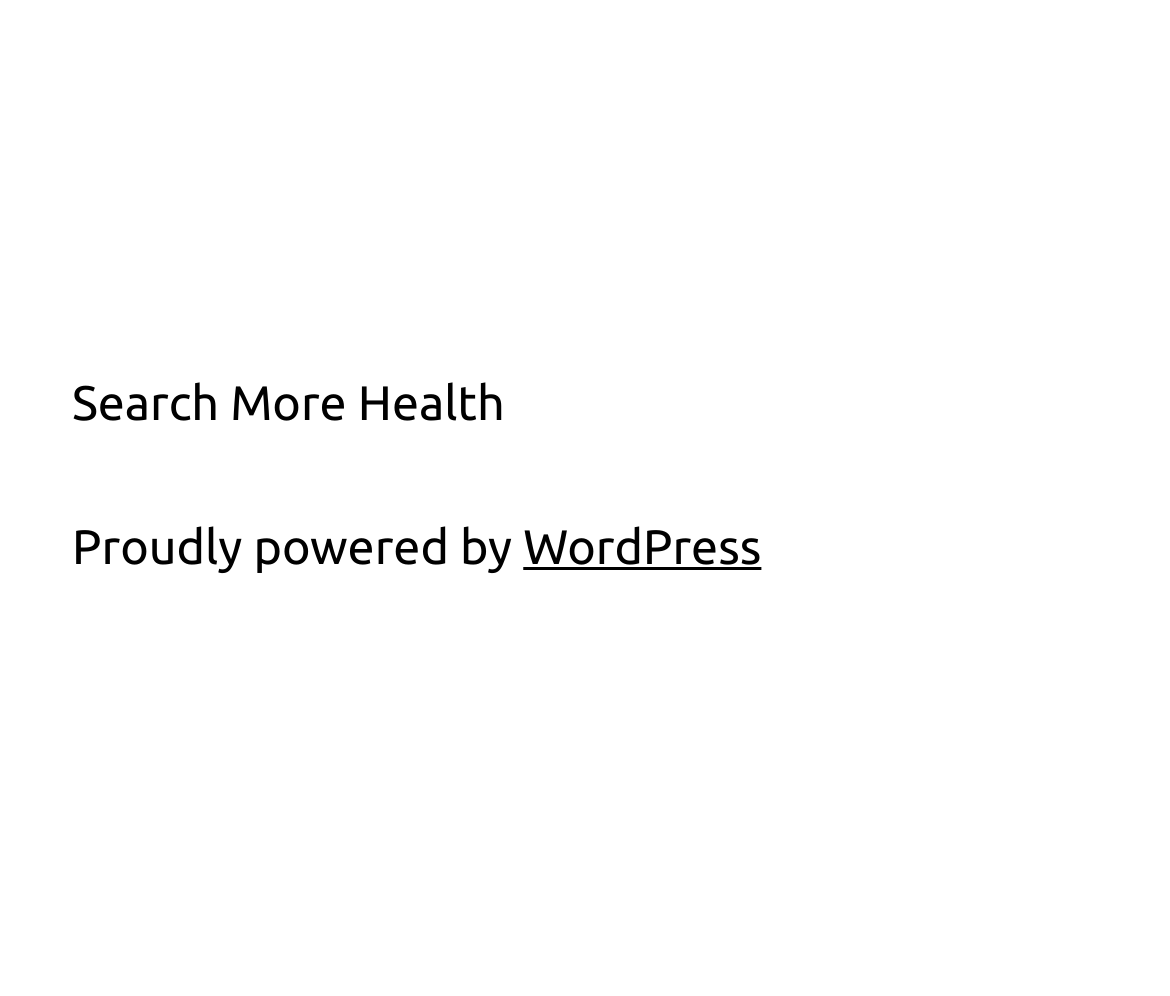Provide the bounding box coordinates of the HTML element this sentence describes: "WordPress". The bounding box coordinates consist of four float numbers between 0 and 1, i.e., [left, top, right, bottom].

[0.447, 0.524, 0.651, 0.578]